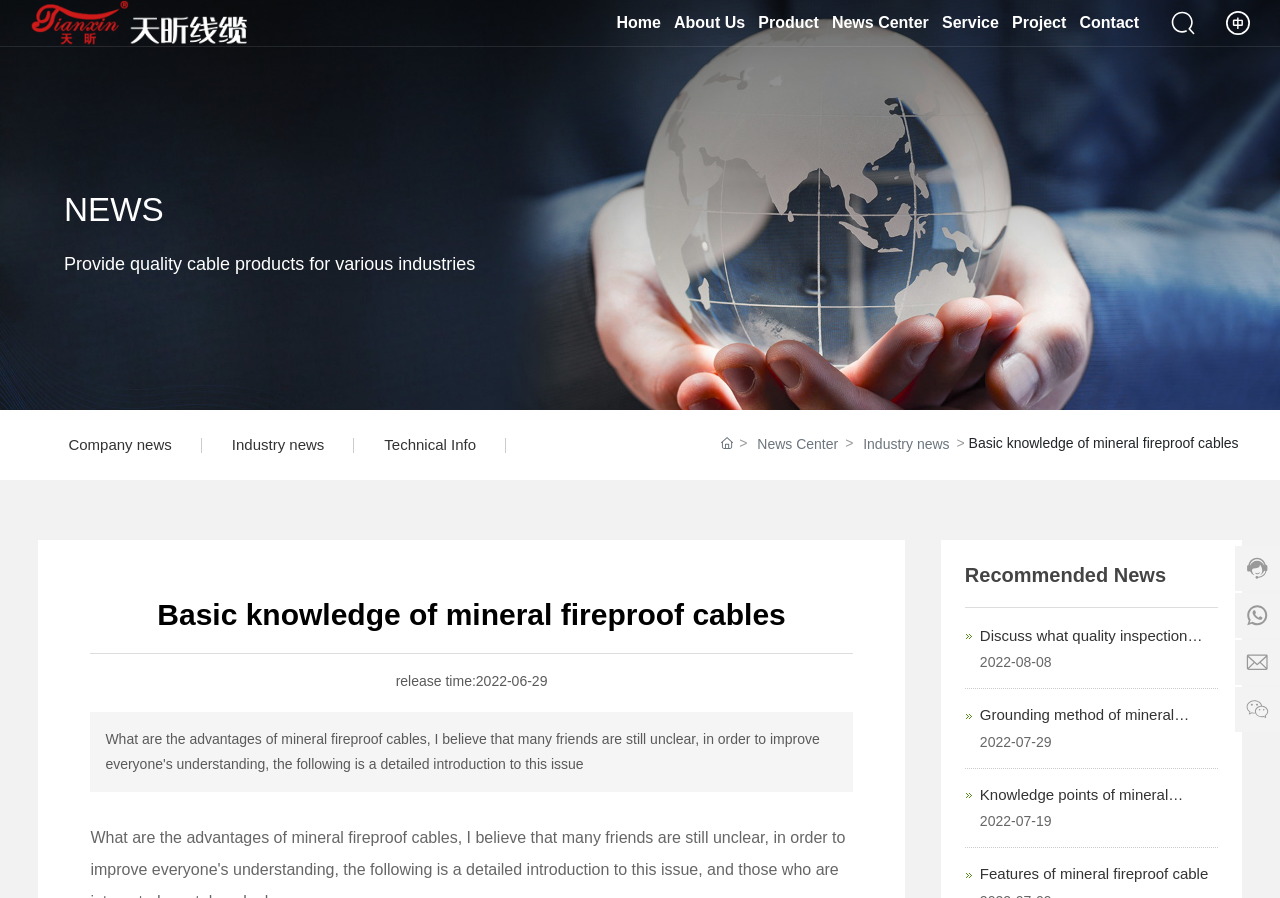Please identify the bounding box coordinates of the area that needs to be clicked to fulfill the following instruction: "Read the 'Basic knowledge of mineral fireproof cables' article."

[0.757, 0.484, 0.968, 0.502]